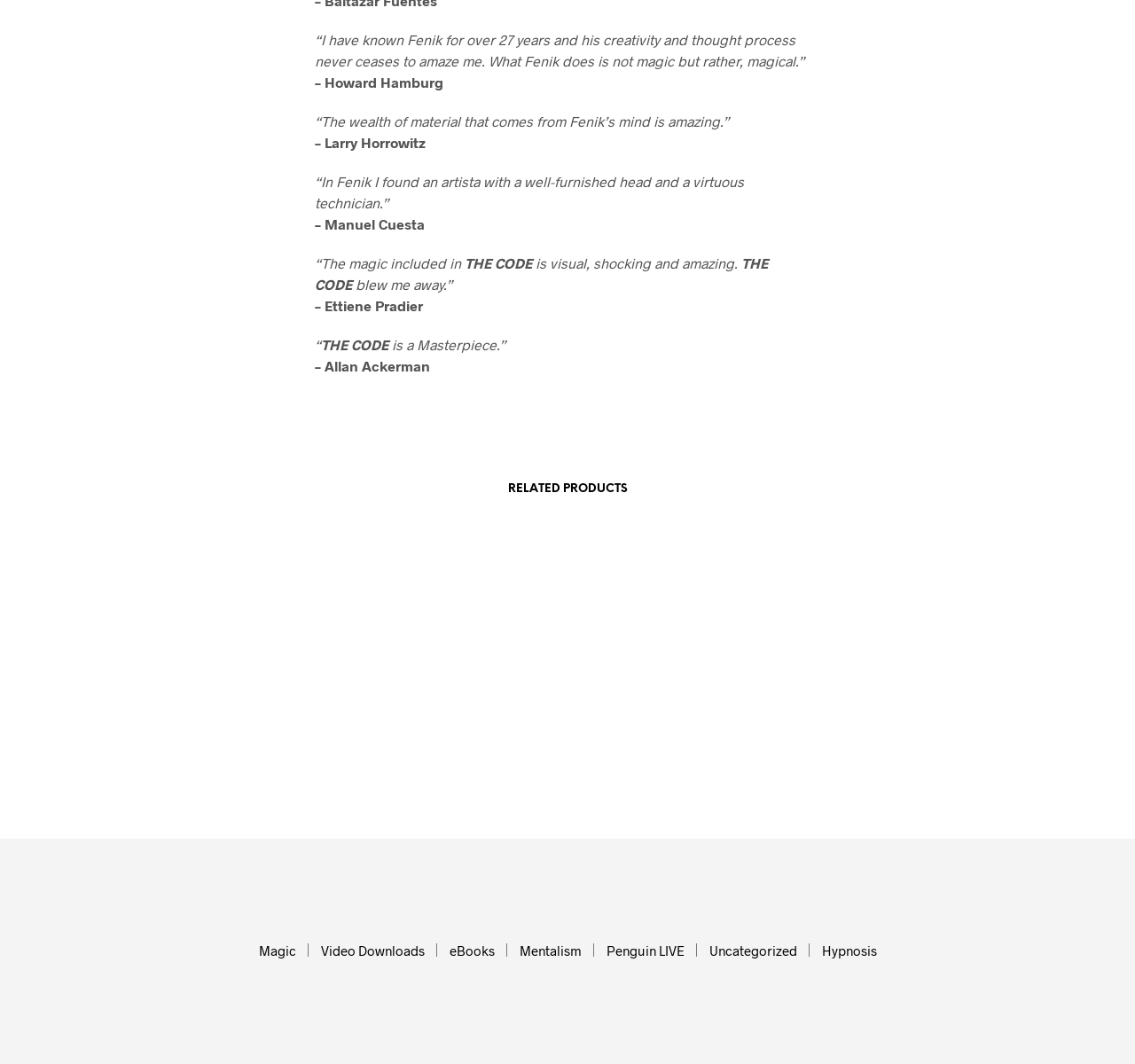Please identify the coordinates of the bounding box that should be clicked to fulfill this instruction: "Go to 'Magic' category".

[0.228, 0.886, 0.261, 0.901]